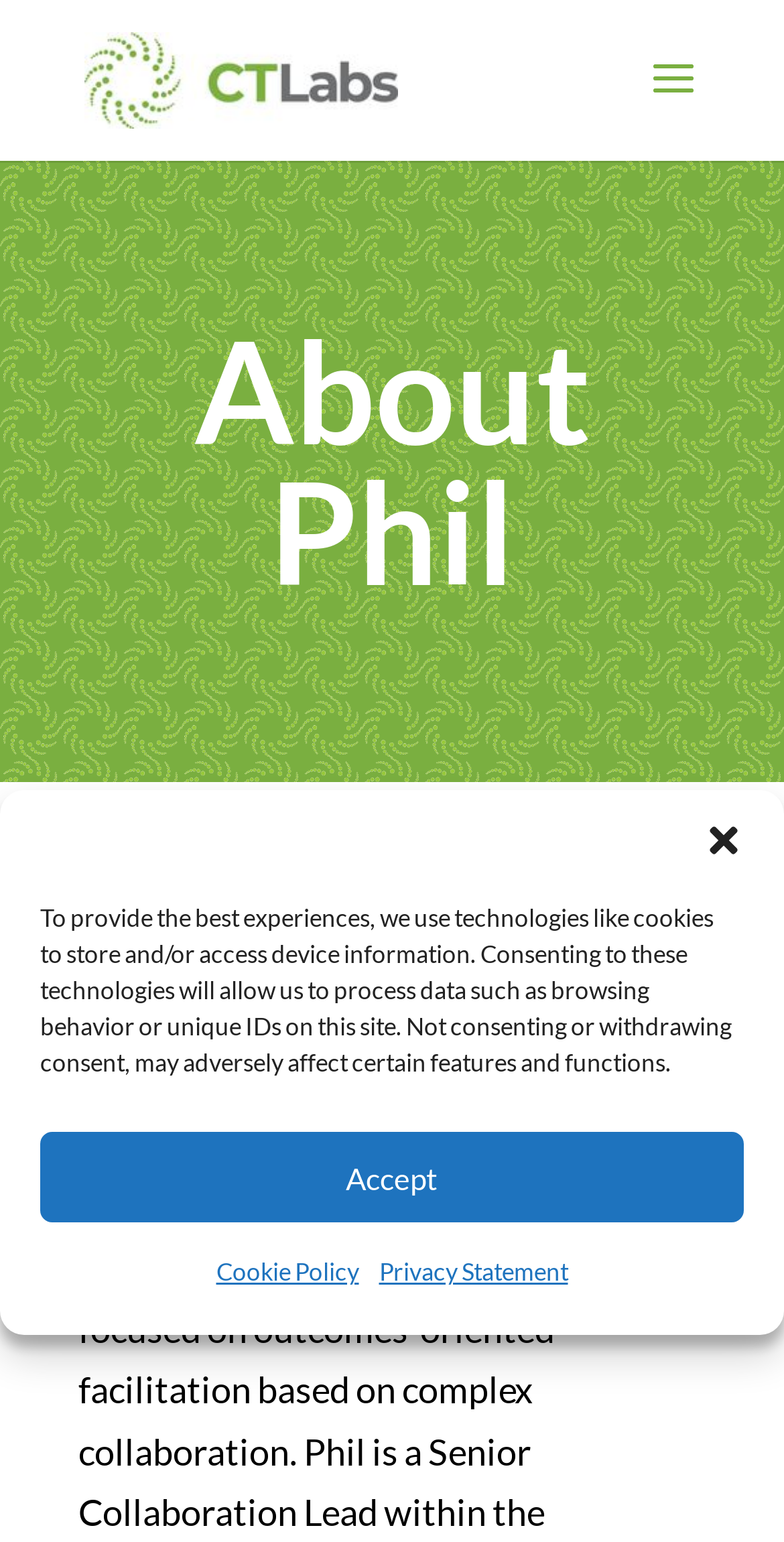Based on the description "Cookie Policy", find the bounding box of the specified UI element.

[0.276, 0.806, 0.458, 0.846]